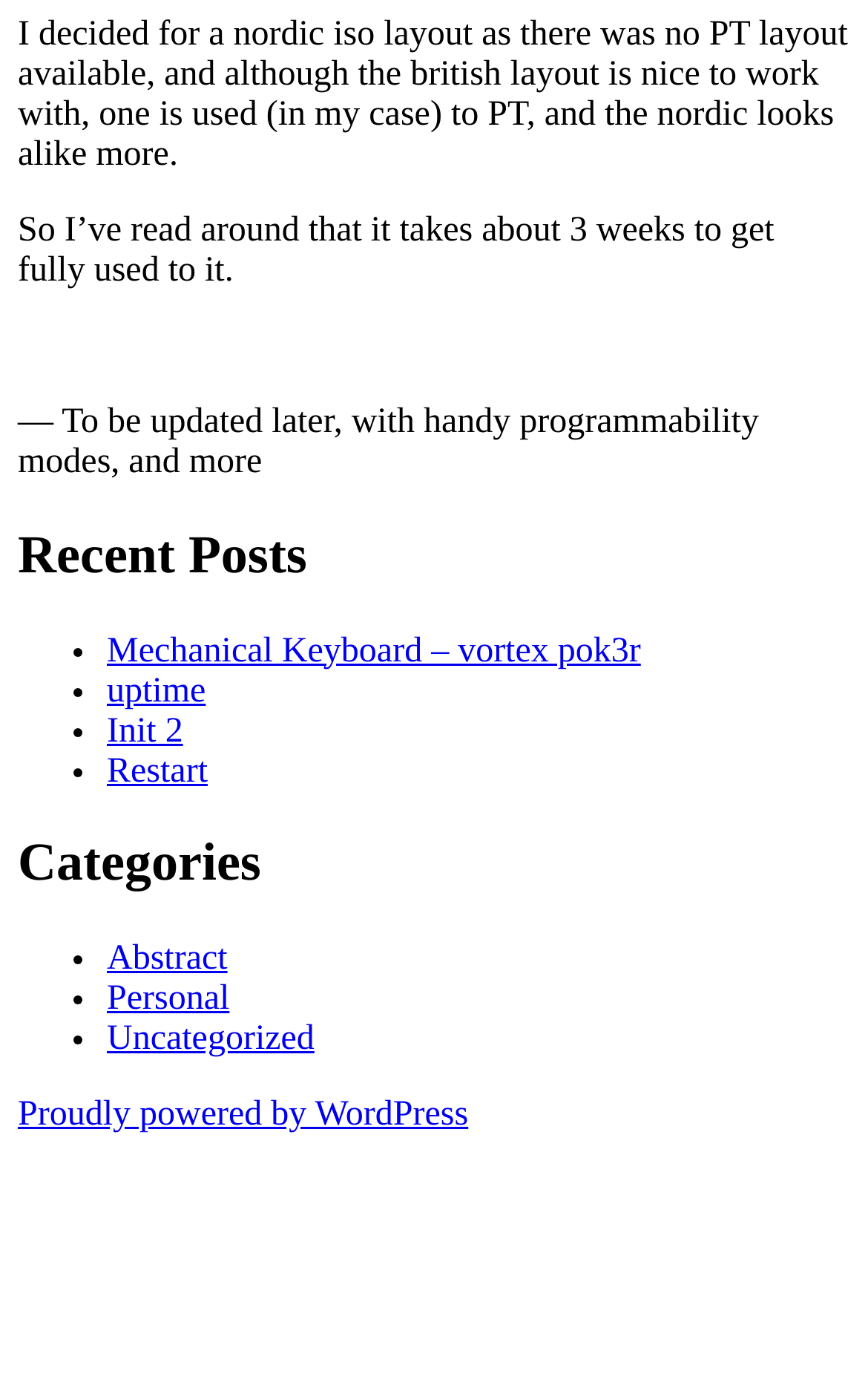Using the format (top-left x, top-left y, bottom-right x, bottom-right y), provide the bounding box coordinates for the described UI element. All values should be floating point numbers between 0 and 1: Proudly powered by WordPress

[0.021, 0.798, 0.54, 0.825]